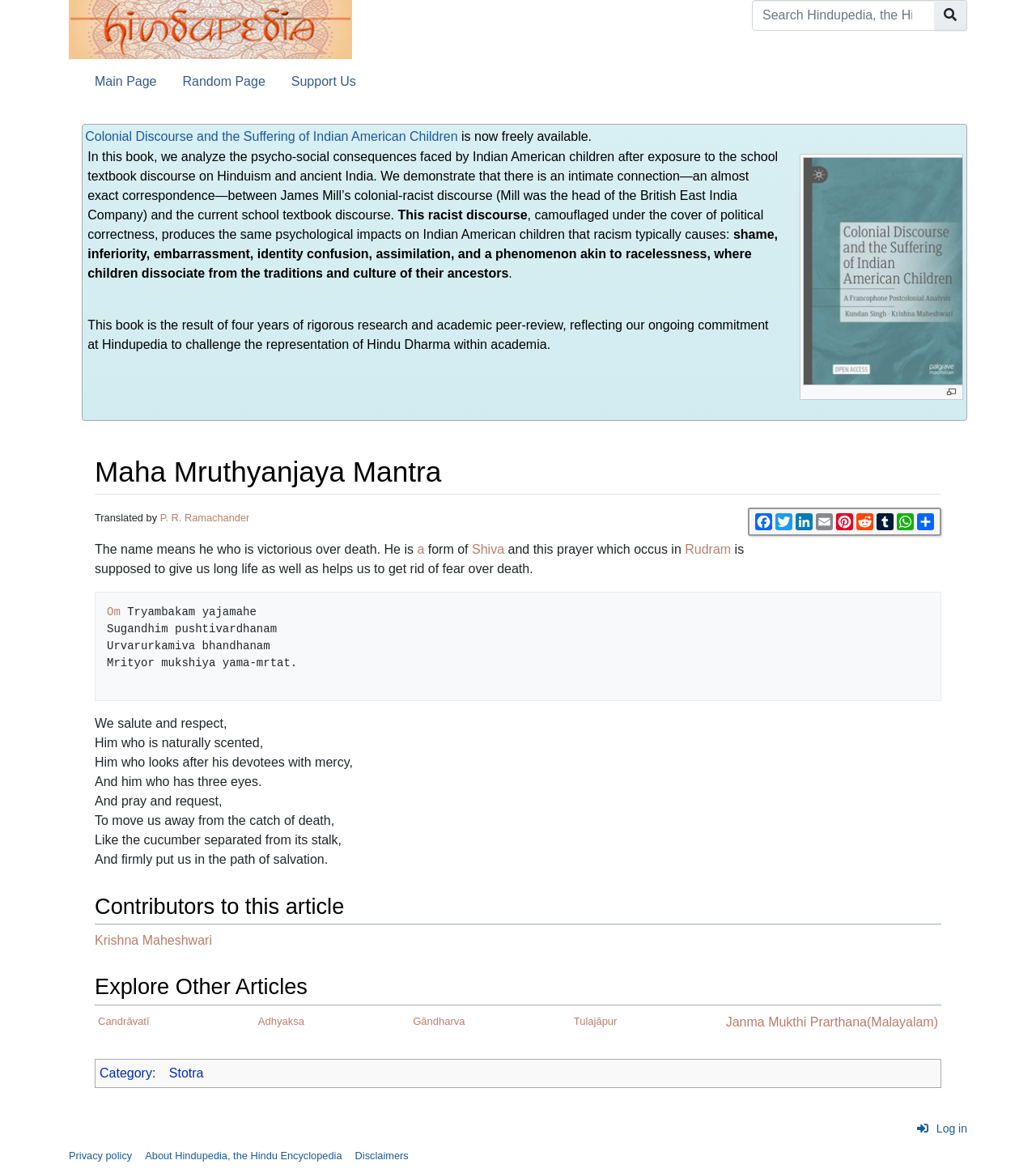Please specify the bounding box coordinates in the format (top-left x, top-left y, bottom-right x, bottom-right y), with values ranging from 0 to 1. Identify the bounding box for the UI component described as follows: Video Testimonials & Questionnaire

None